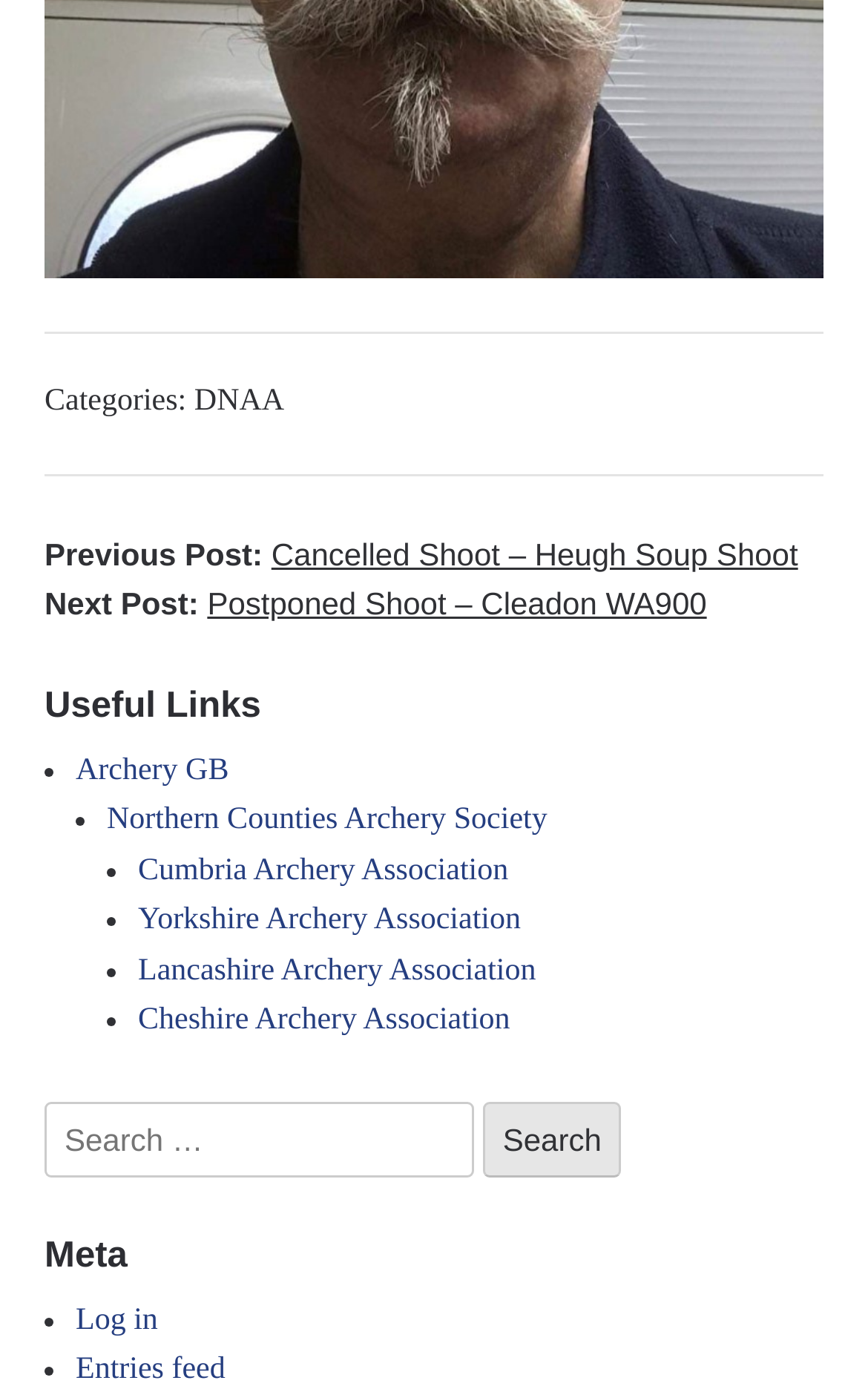How many links are in the footer?
Answer the question with a single word or phrase, referring to the image.

5